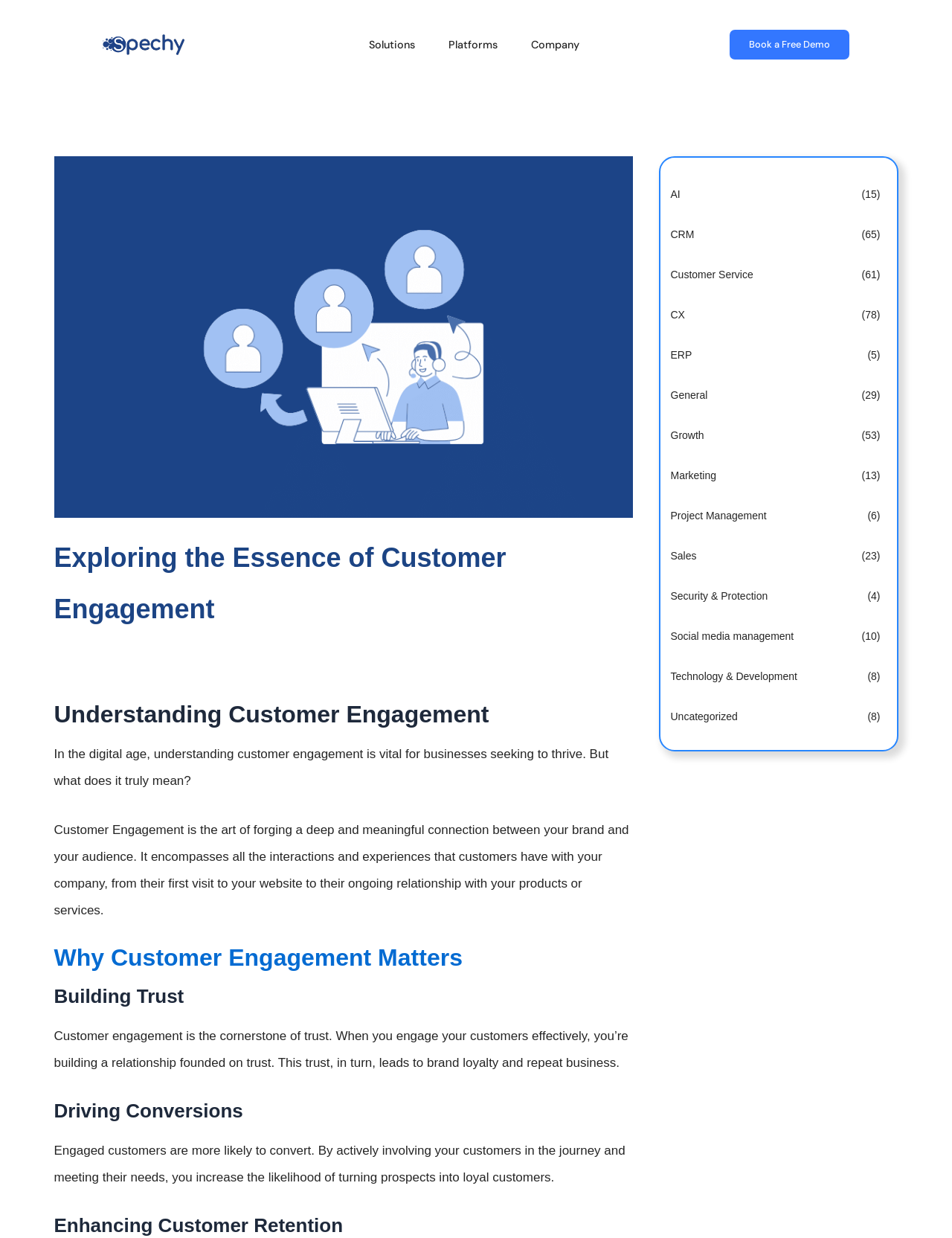Identify the bounding box coordinates of the region that should be clicked to execute the following instruction: "Book a free demo".

[0.766, 0.024, 0.892, 0.048]